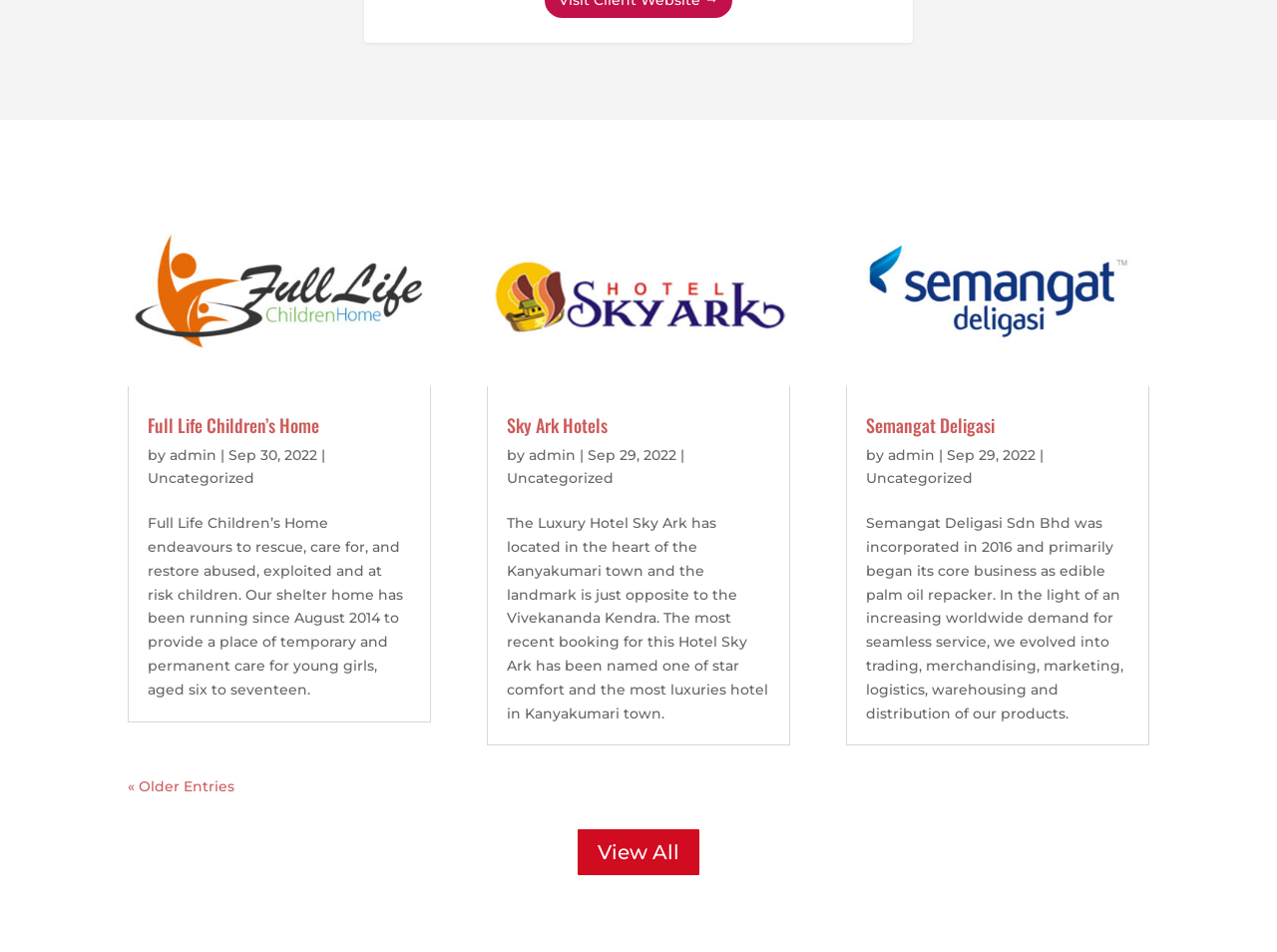Please specify the bounding box coordinates in the format (top-left x, top-left y, bottom-right x, bottom-right y), with all values as floating point numbers between 0 and 1. Identify the bounding box of the UI element described by: alt="Semangat Deligasi"

[0.663, 0.206, 0.9, 0.405]